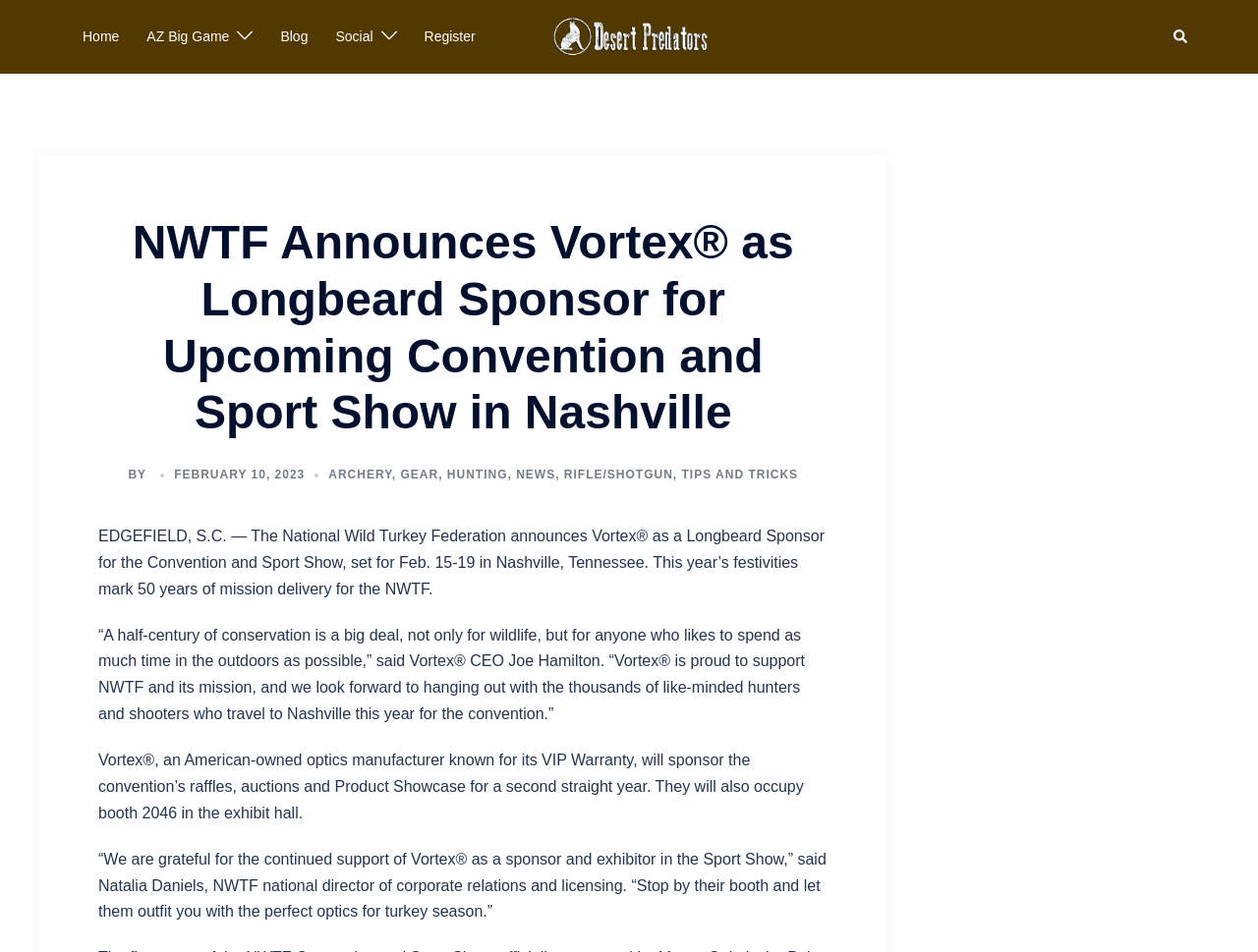What is the booth number of Vortex® in the exhibit hall?
Provide a detailed answer to the question, using the image to inform your response.

I found the answer by reading the text in the main content section of the webpage, which mentions 'They will also occupy booth 2046 in the exhibit hall'.